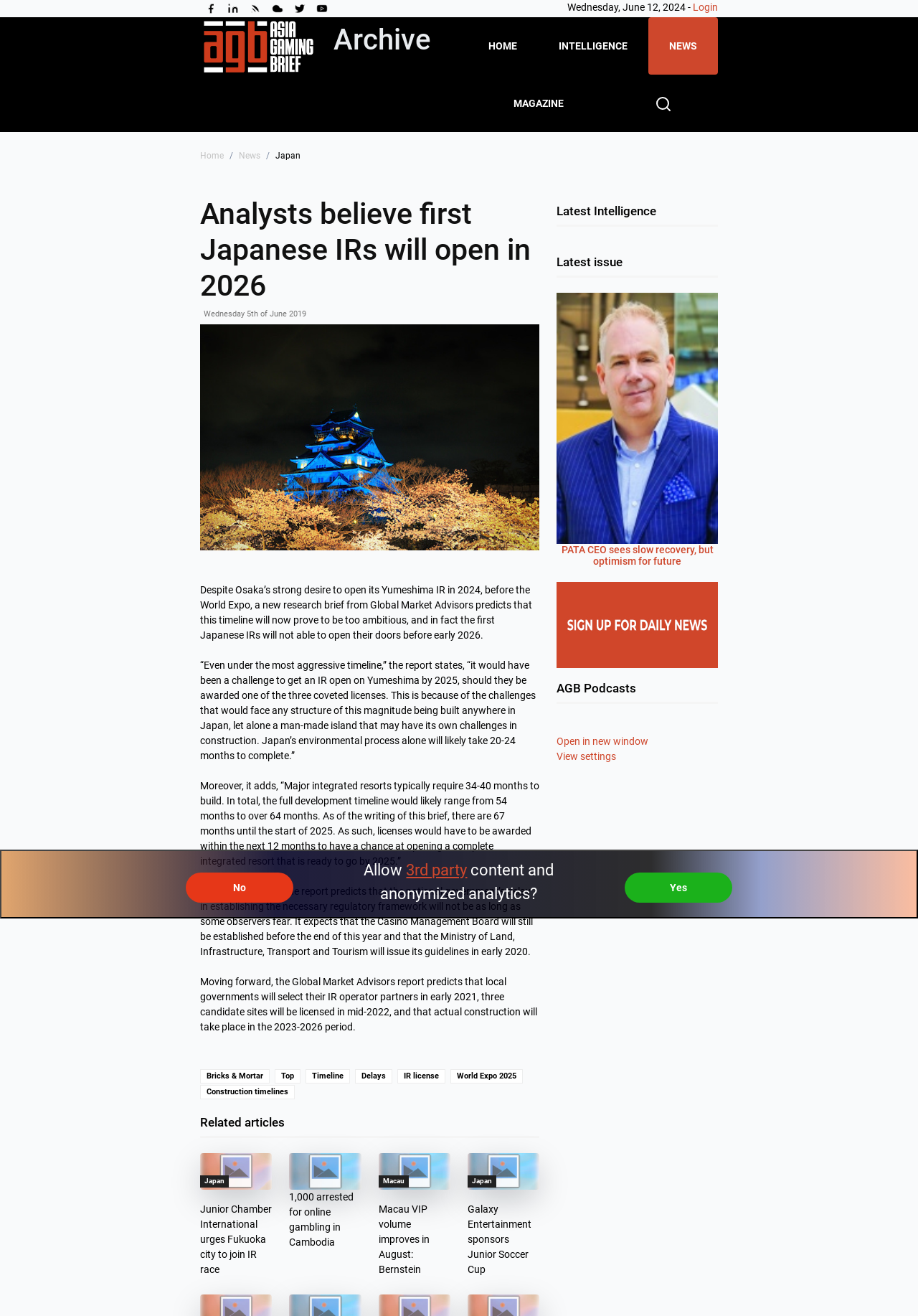Locate the bounding box coordinates of the element that needs to be clicked to carry out the instruction: "Search". The coordinates should be given as four float numbers ranging from 0 to 1, i.e., [left, top, right, bottom].

[0.664, 0.057, 0.782, 0.1]